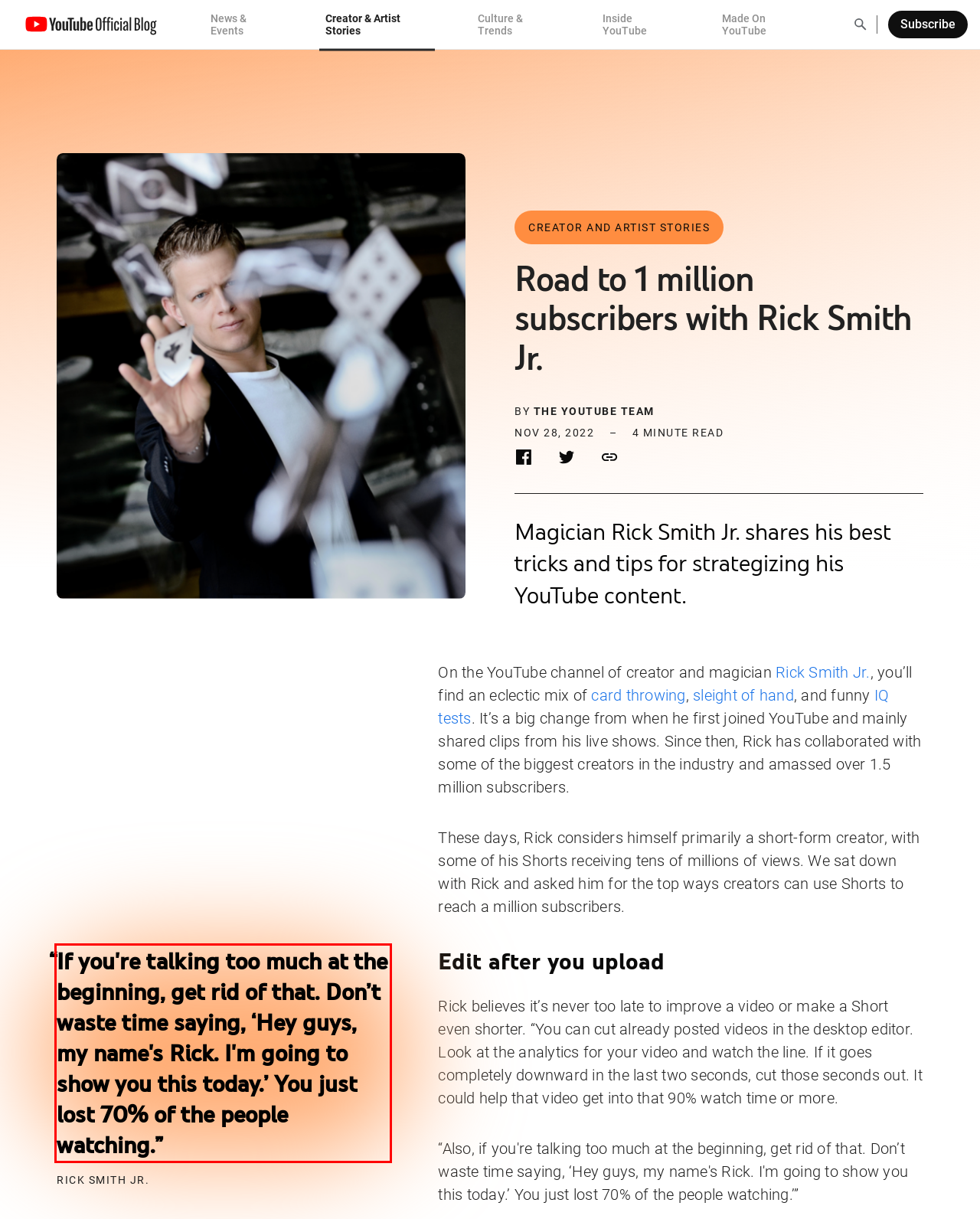Analyze the screenshot of the webpage that features a red bounding box and recognize the text content enclosed within this red bounding box.

“ If you're talking too much at the beginning, get rid of that. Don’t waste time saying, ‘Hey guys, my name's Rick. I'm going to show you this today.’ You just lost 70% of the people watching.”